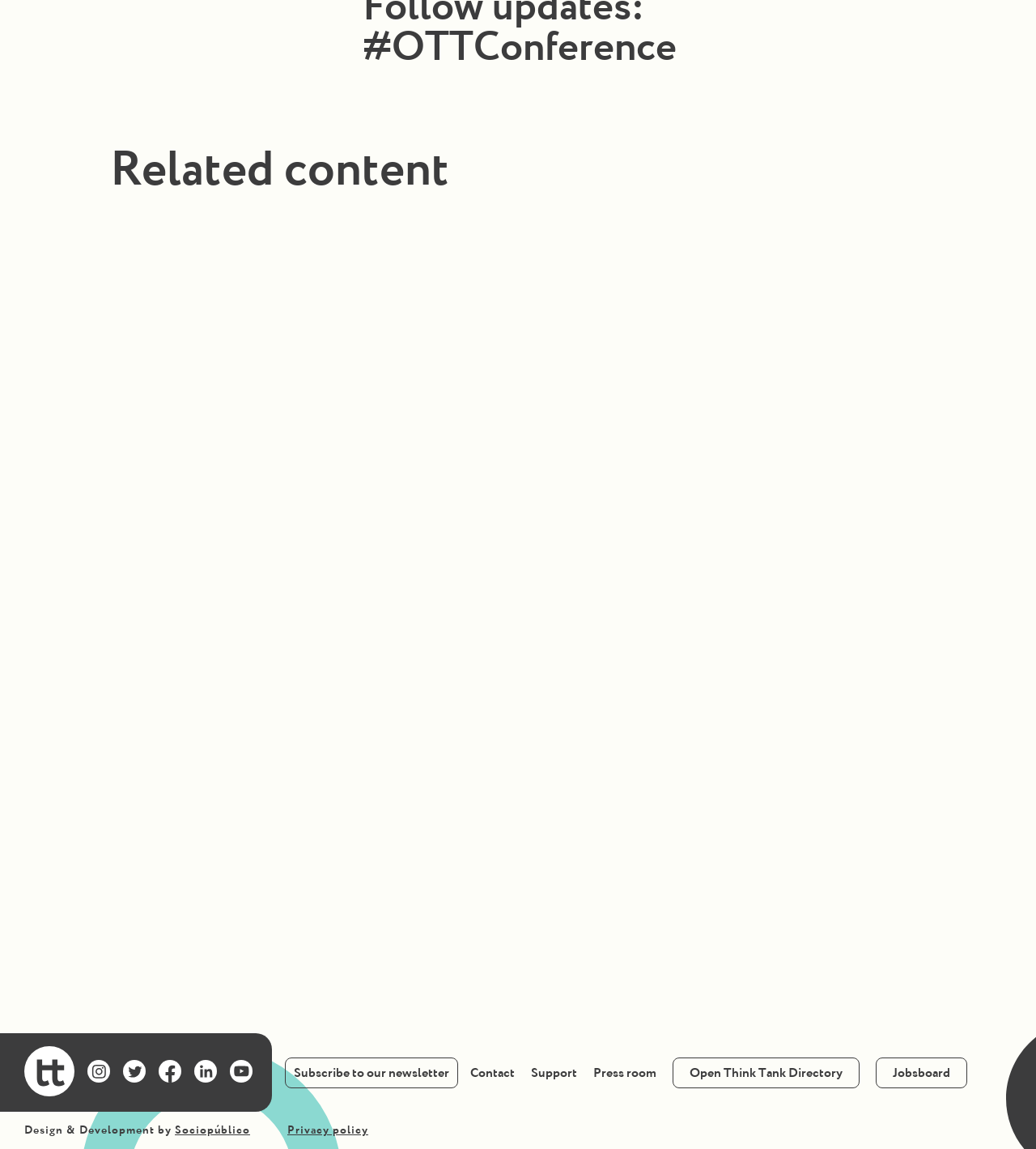What is the theme of the articles on this webpage?
Examine the image and provide an in-depth answer to the question.

I analyzed the headings and texts of the articles on this webpage and found that they are all related to think tanks, research, and policy. The articles discuss topics such as think tank management, research funding, and policy implementation.